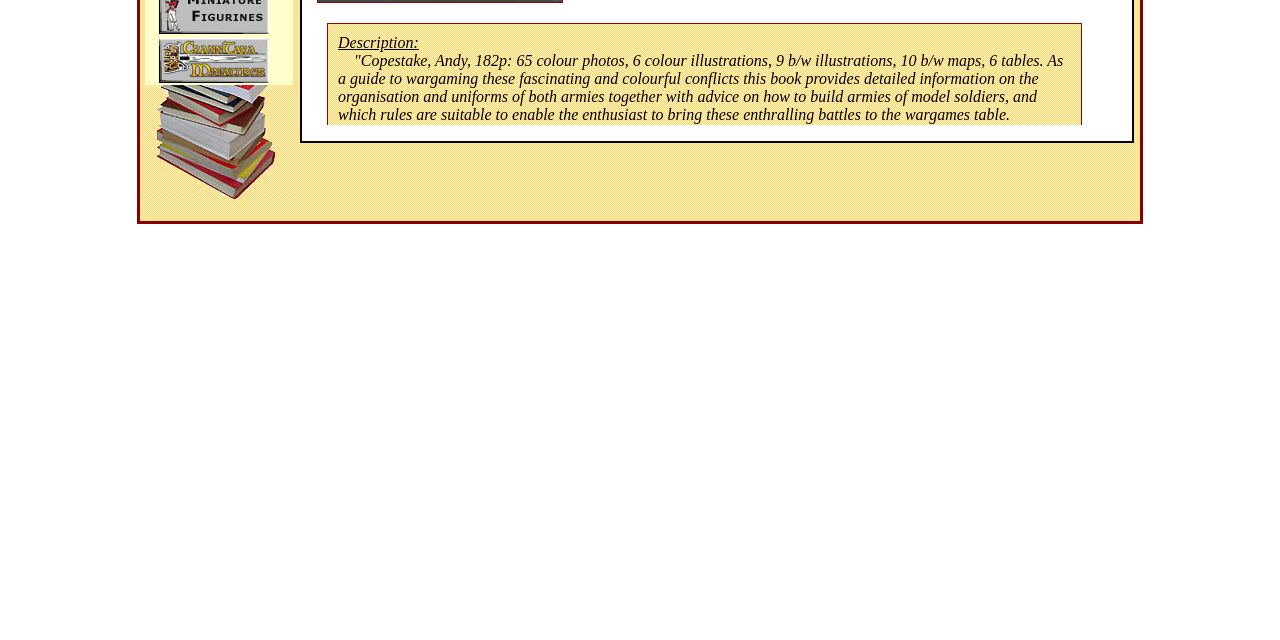Find and provide the bounding box coordinates for the UI element described here: "name="submit" value="Post Comment"". The coordinates should be given as four float numbers between 0 and 1: [left, top, right, bottom].

None